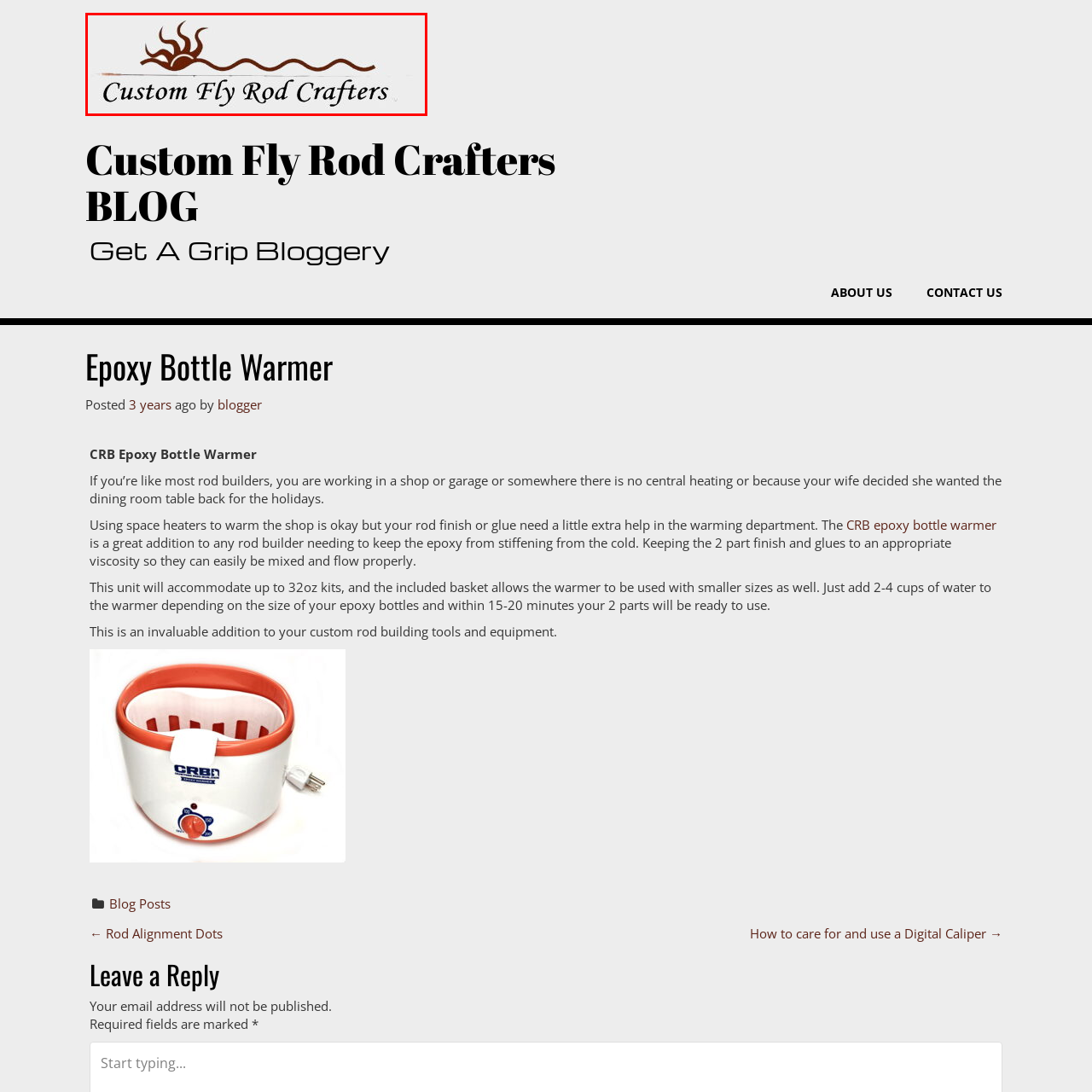Focus on the image within the purple boundary, What type of font is used in the logo? 
Answer briefly using one word or phrase.

Elegant font